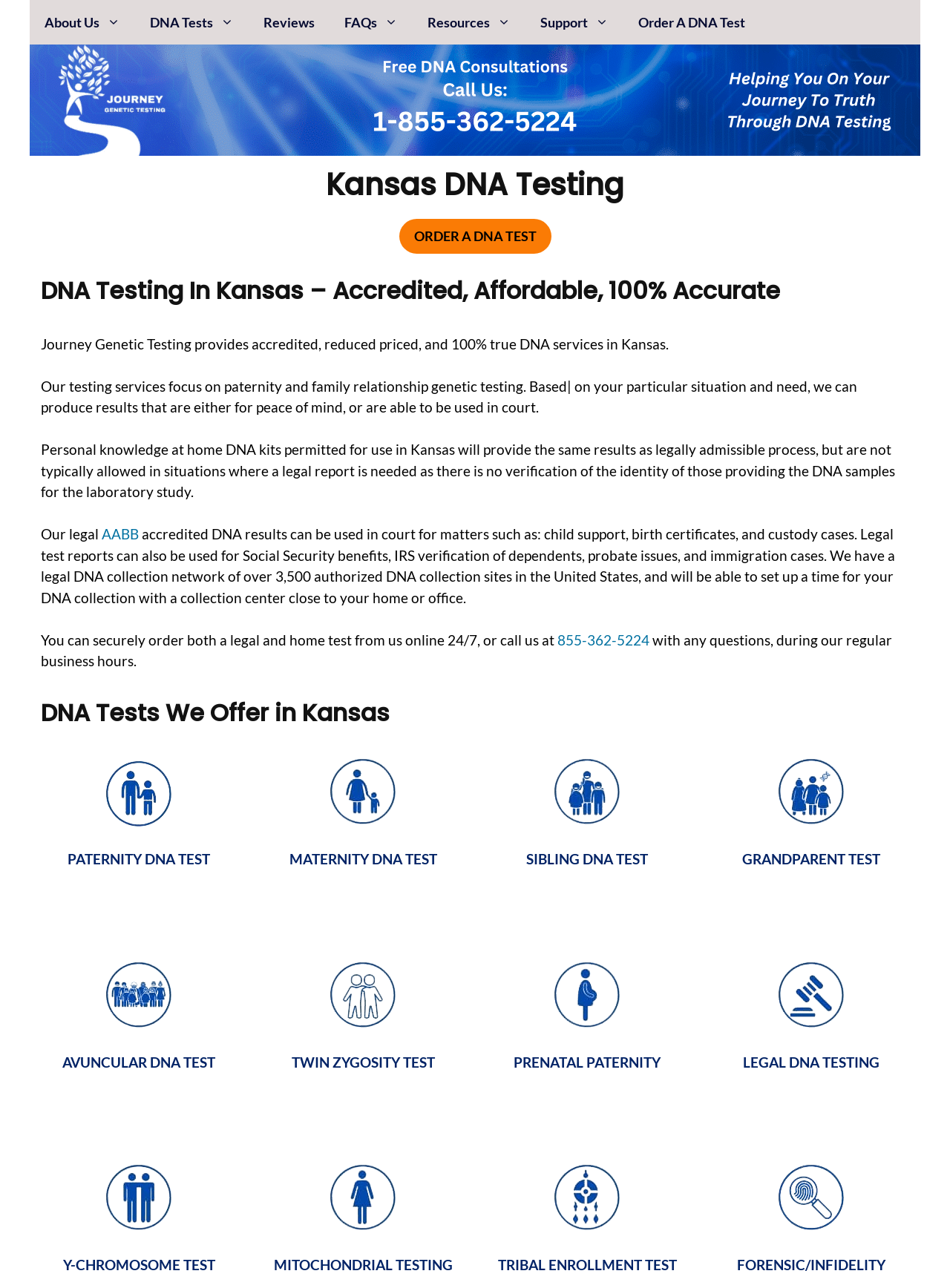Given the content of the image, can you provide a detailed answer to the question?
What types of DNA tests are offered?

The webpage lists various types of DNA tests offered, including paternity test, maternity test, sibling DNA test, grandparent DNA test, avuncular genetic reconstruction, twin DNA test, prenatal paternity test, legal DNA test, Y-chromosome DNA test, mitochondrial DNA test, and forensic DNA test.